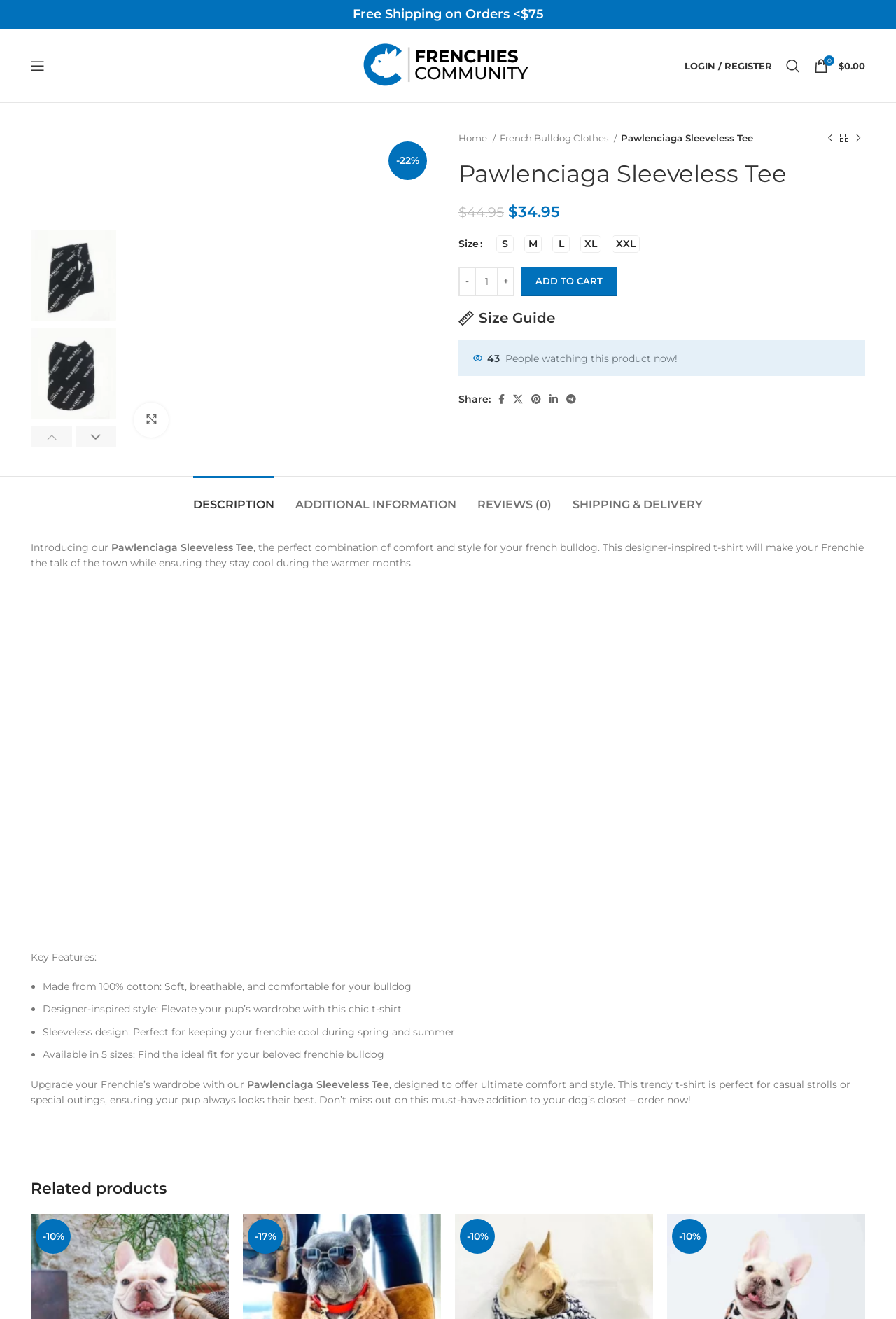Please indicate the bounding box coordinates for the clickable area to complete the following task: "View product description". The coordinates should be specified as four float numbers between 0 and 1, i.e., [left, top, right, bottom].

[0.216, 0.361, 0.306, 0.393]